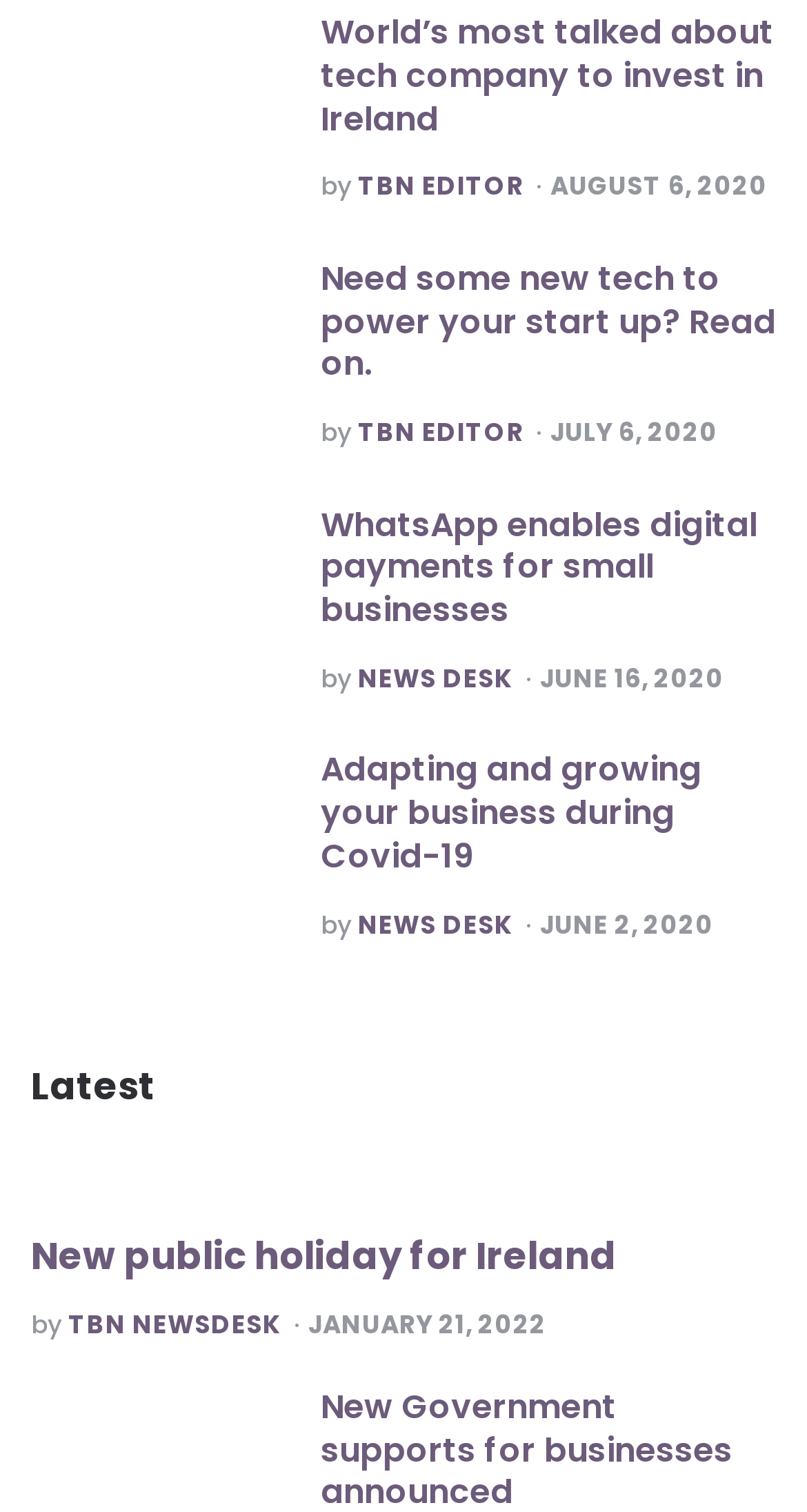Please locate the bounding box coordinates of the region I need to click to follow this instruction: "View the post about adapting and growing your business during Covid-19".

[0.397, 0.493, 0.869, 0.582]